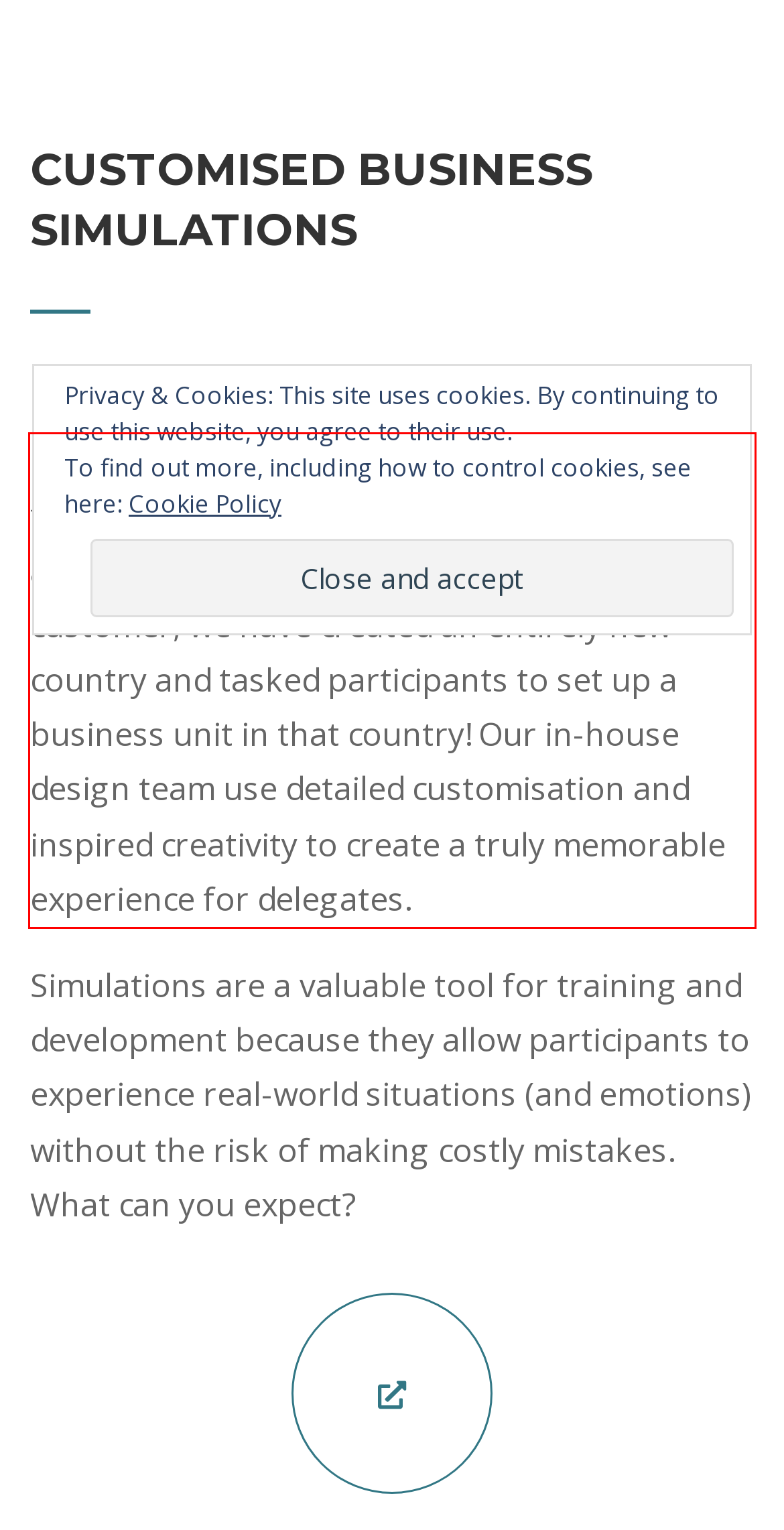Analyze the red bounding box in the provided webpage screenshot and generate the text content contained within.

Our business simulations are entirely bespoke to your needs. We have created (and furnished!) a hospital to practice managing an unhappy customer, we have created an entirely new country and tasked participants to set up a business unit in that country! Our in-house design team use detailed customisation and inspired creativity to create a truly memorable experience for delegates.